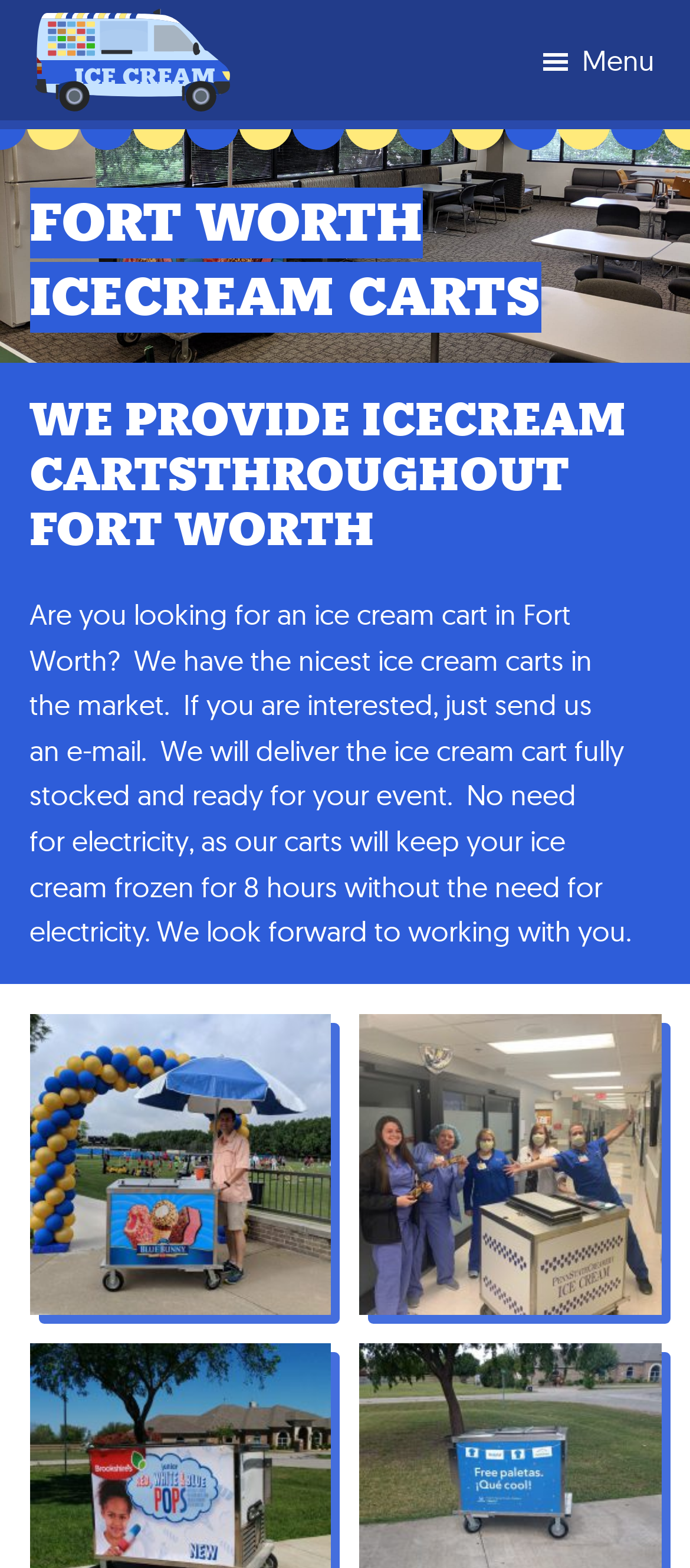How long do the ice cream carts keep ice cream frozen?
Please provide a comprehensive and detailed answer to the question.

The duration of time that the ice cream carts keep ice cream frozen is obtained from the text 'our carts will keep your ice cream frozen for 8 hours without the need for electricity'.